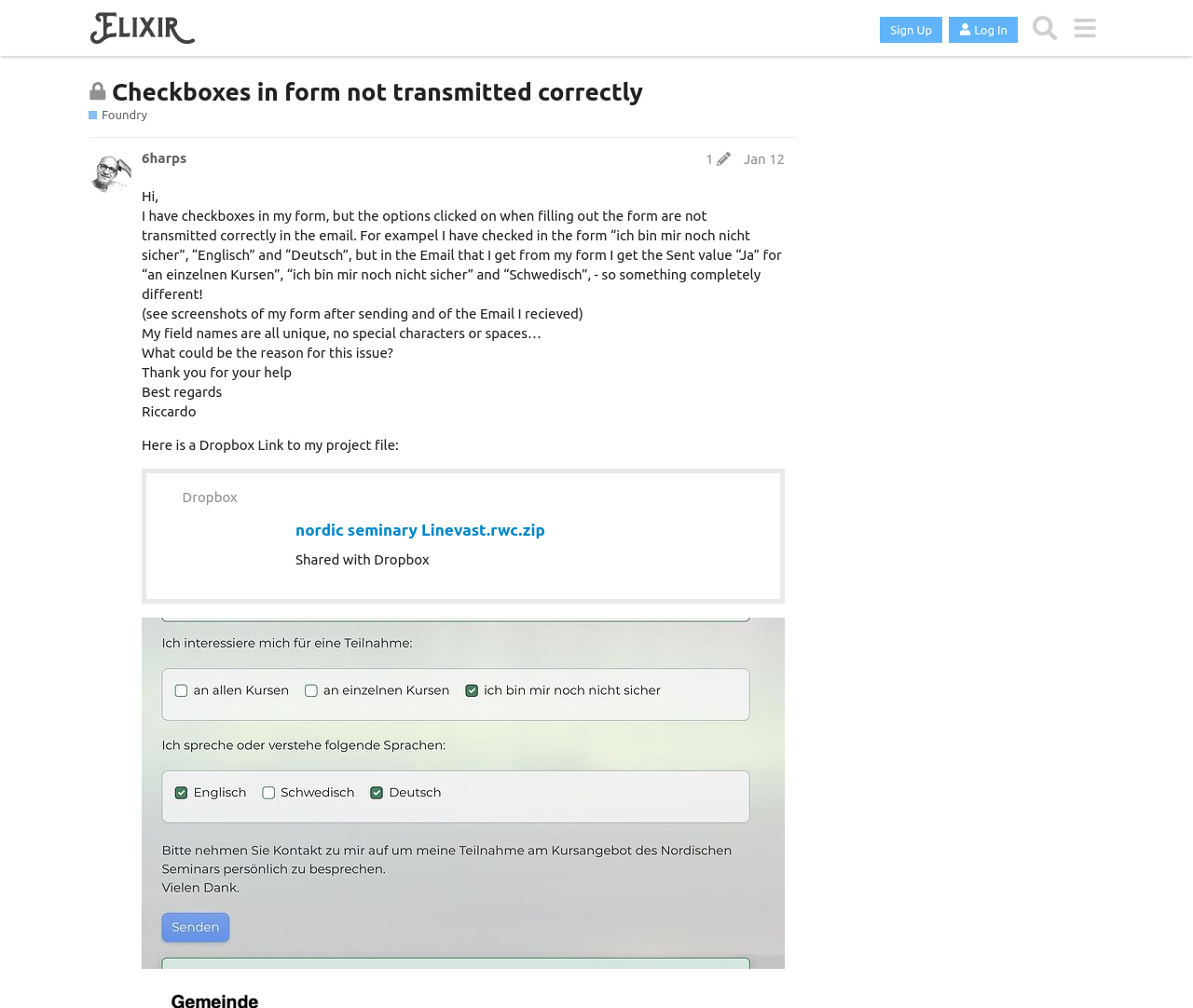What is the format of the screenshot shared?
Observe the image and answer the question with a one-word or short phrase response.

Image